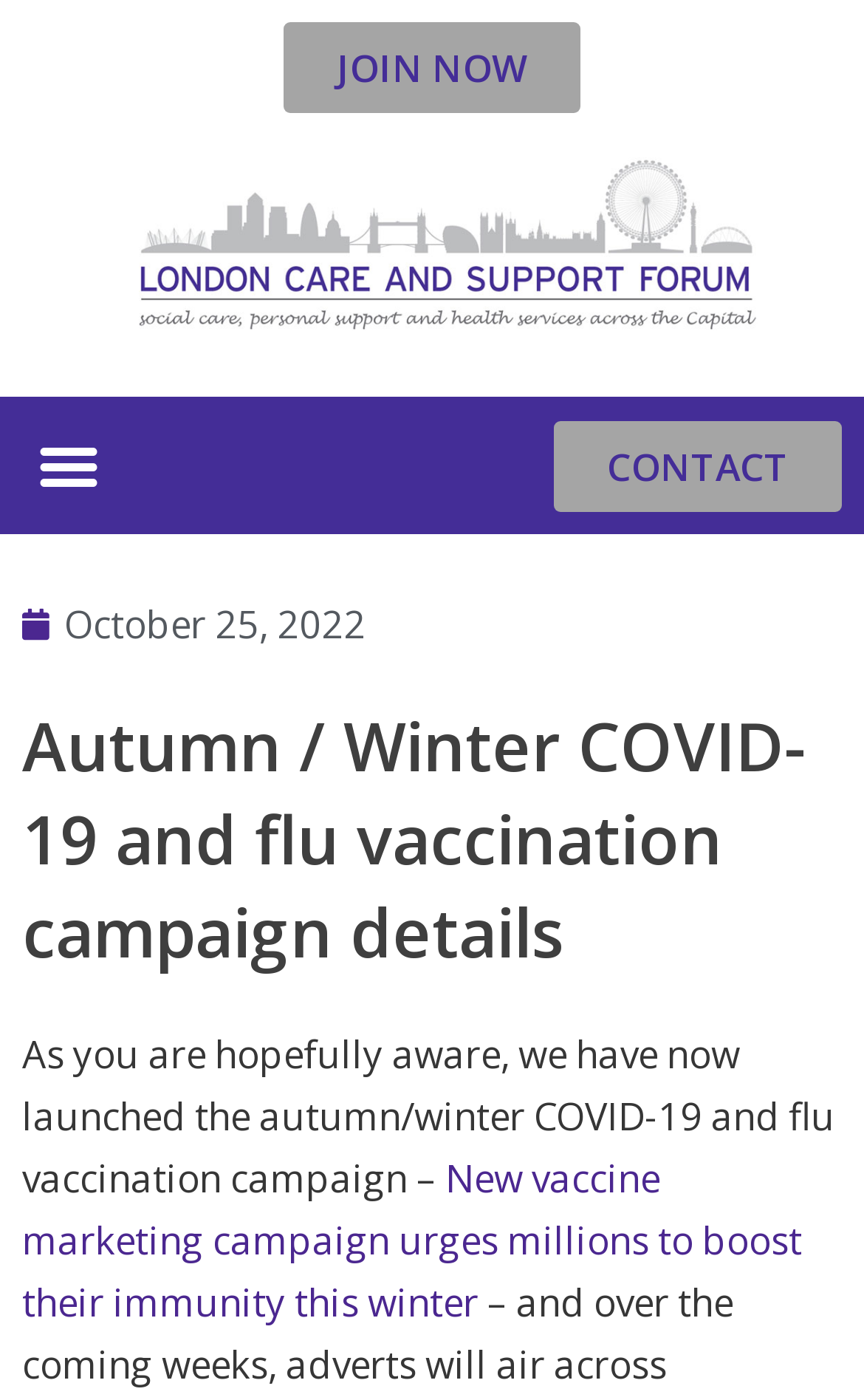What is the purpose of the autumn/winter campaign?
Please utilize the information in the image to give a detailed response to the question.

Based on the webpage content, specifically the StaticText element, it is mentioned that 'we have now launched the autumn/winter COVID-19 and flu vaccination campaign'. This implies that the purpose of the campaign is to vaccinate people against COVID-19 and flu.